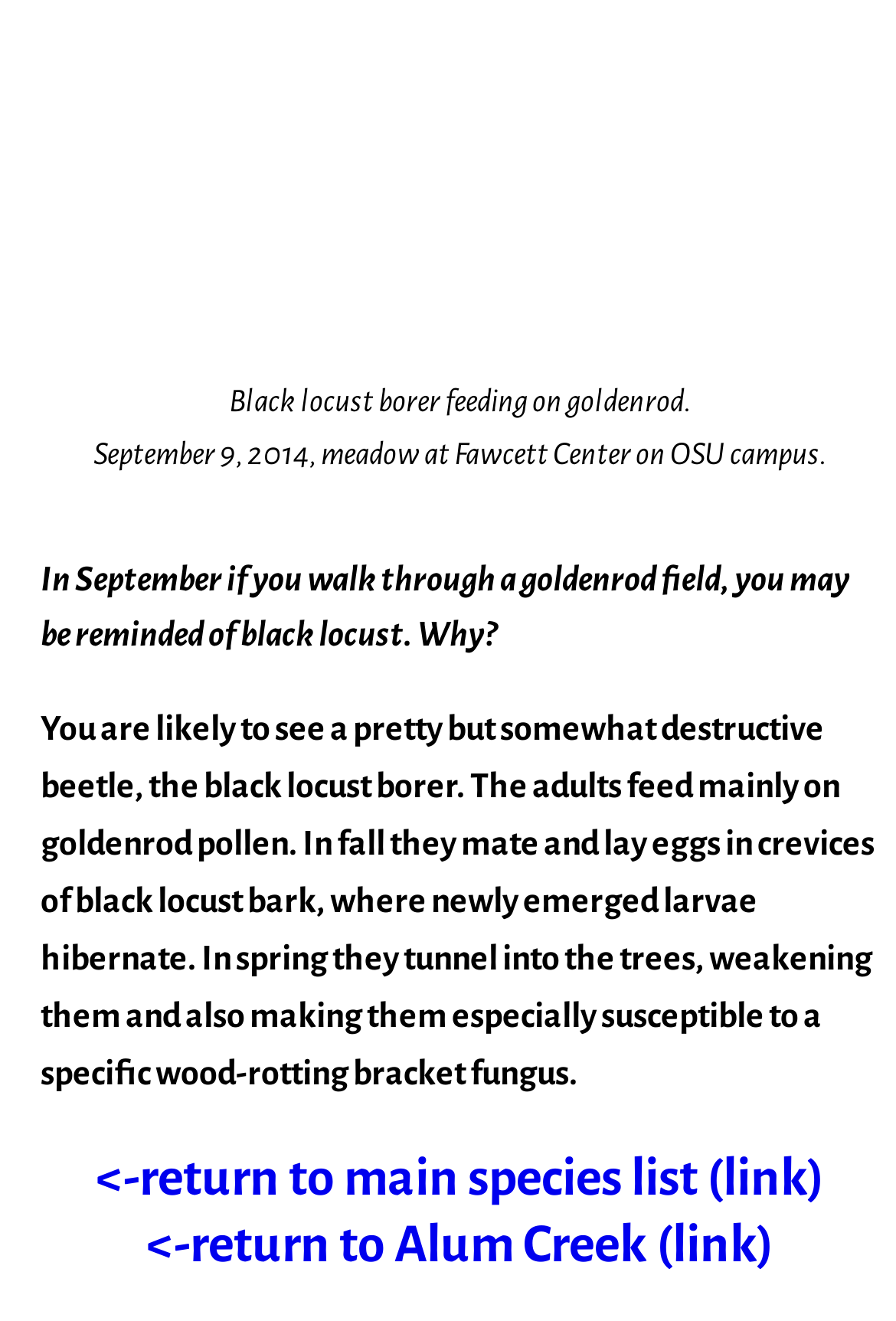Refer to the image and provide a thorough answer to this question:
What do black locust borers feed on?

According to the text, the adults of the black locust borer species feed mainly on goldenrod pollen, which is mentioned in the paragraph describing their behavior.